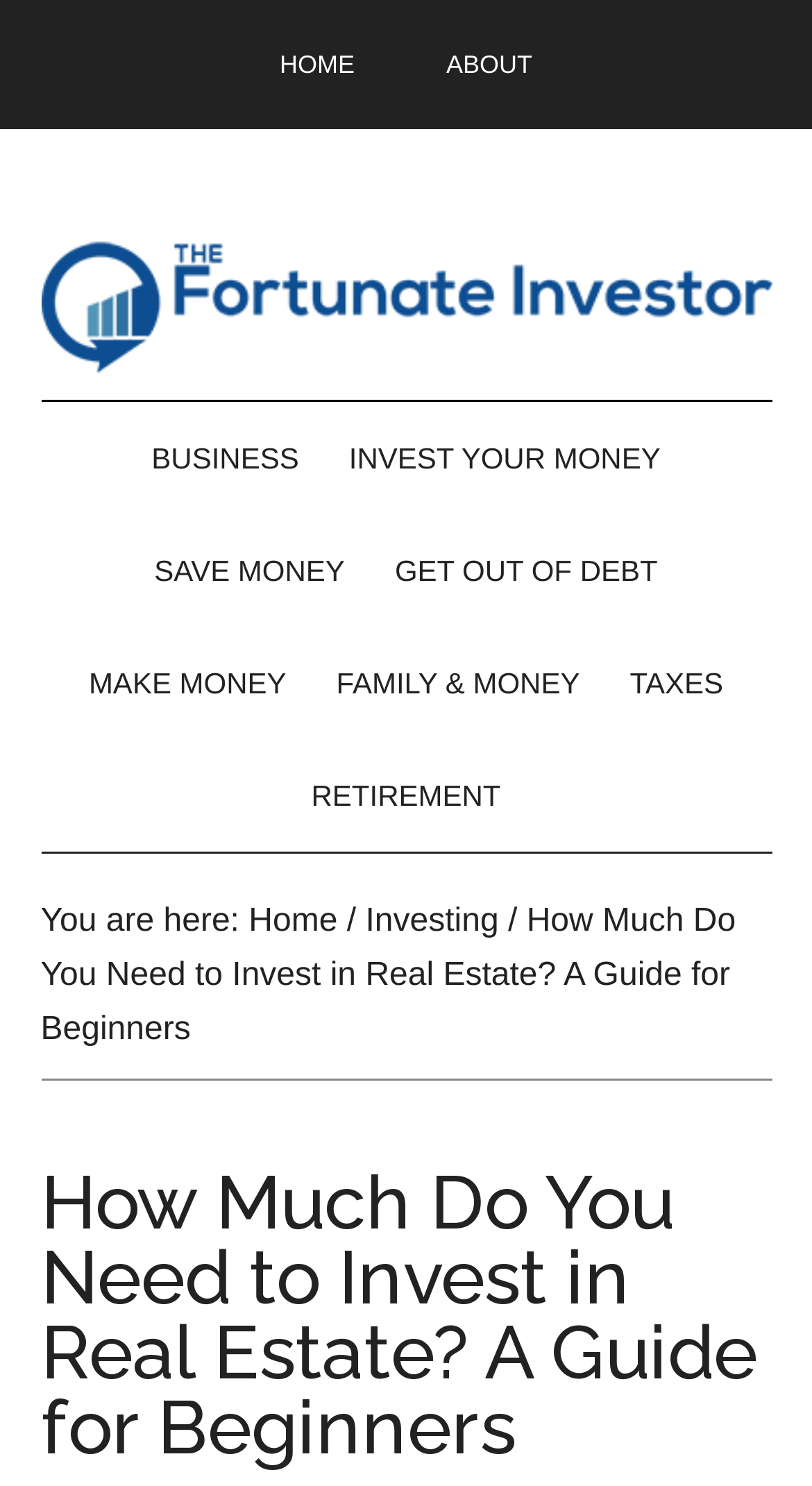Please mark the clickable region by giving the bounding box coordinates needed to complete this instruction: "Reply to the post".

None